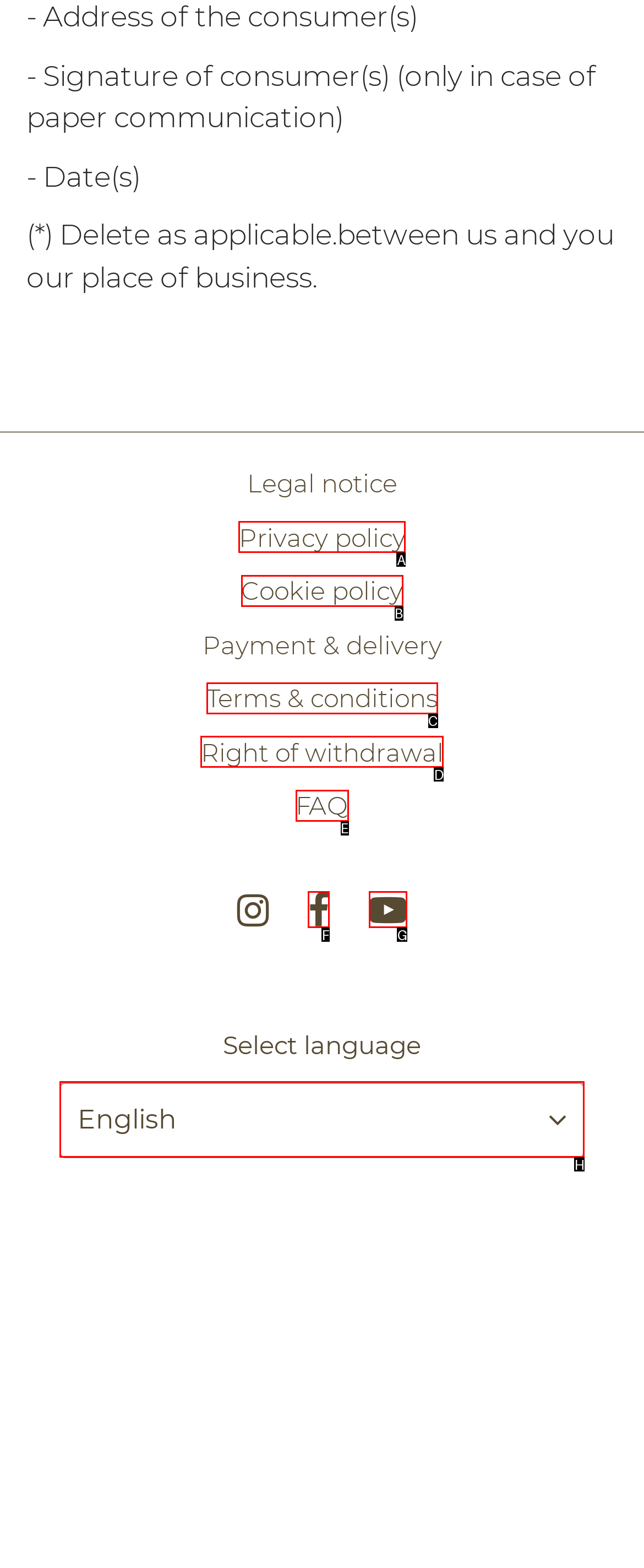Identify which option matches the following description: aria-label="YouTube"
Answer by giving the letter of the correct option directly.

G